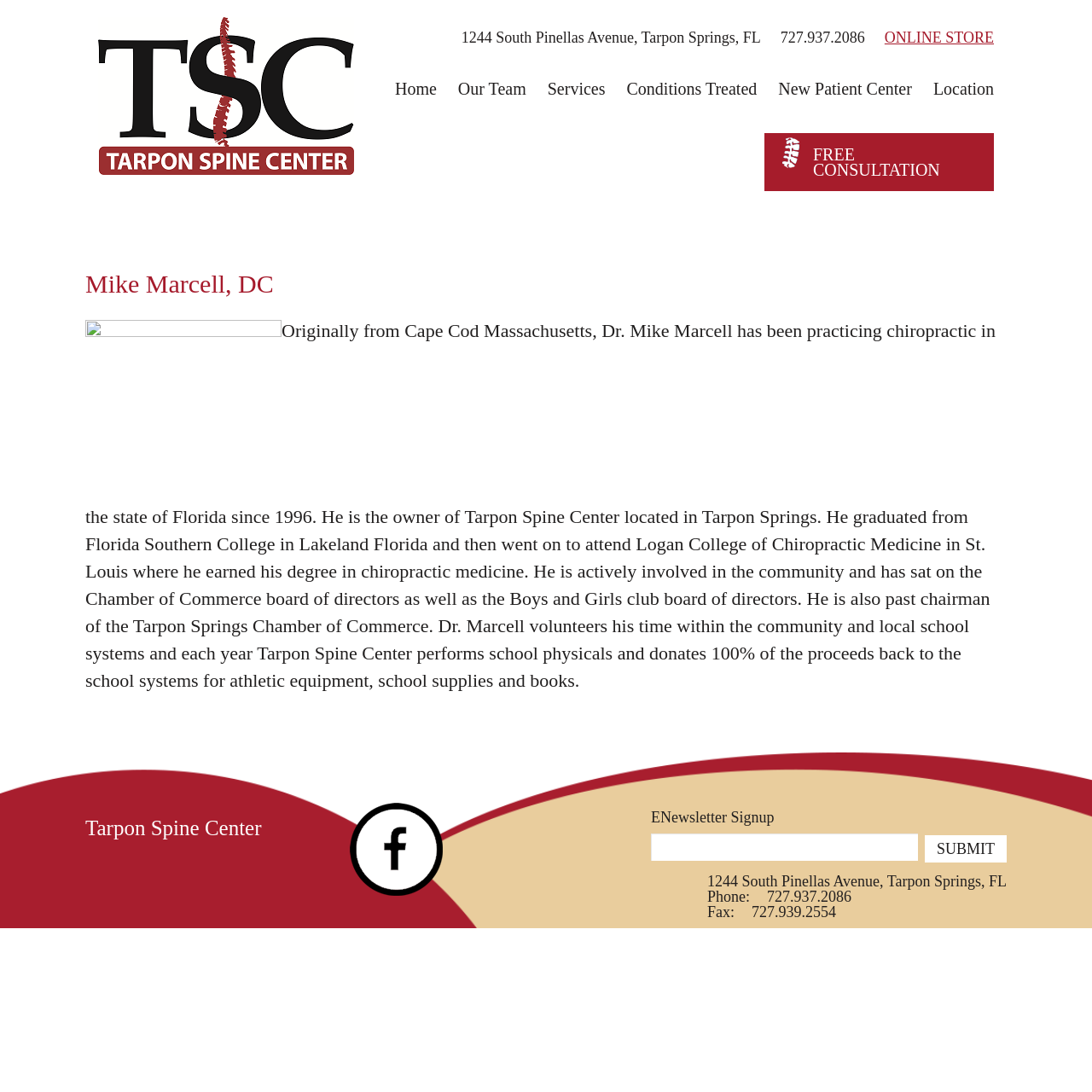Respond concisely with one word or phrase to the following query:
Who is the owner of Tarpon Spine Center?

Dr. Mike Marcell